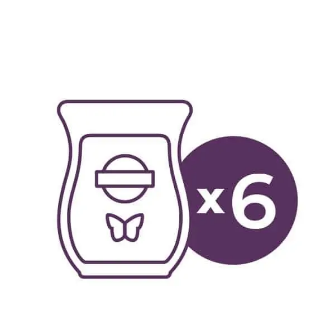What is the price of the '6 Scentsy Bars' bundle?
Please answer the question with as much detail and depth as you can.

According to the caption, the '6 Scentsy Bars' bundle is priced at $50.00, making it an attractive option for those who enjoy delightful and diverse scents for their living spaces.